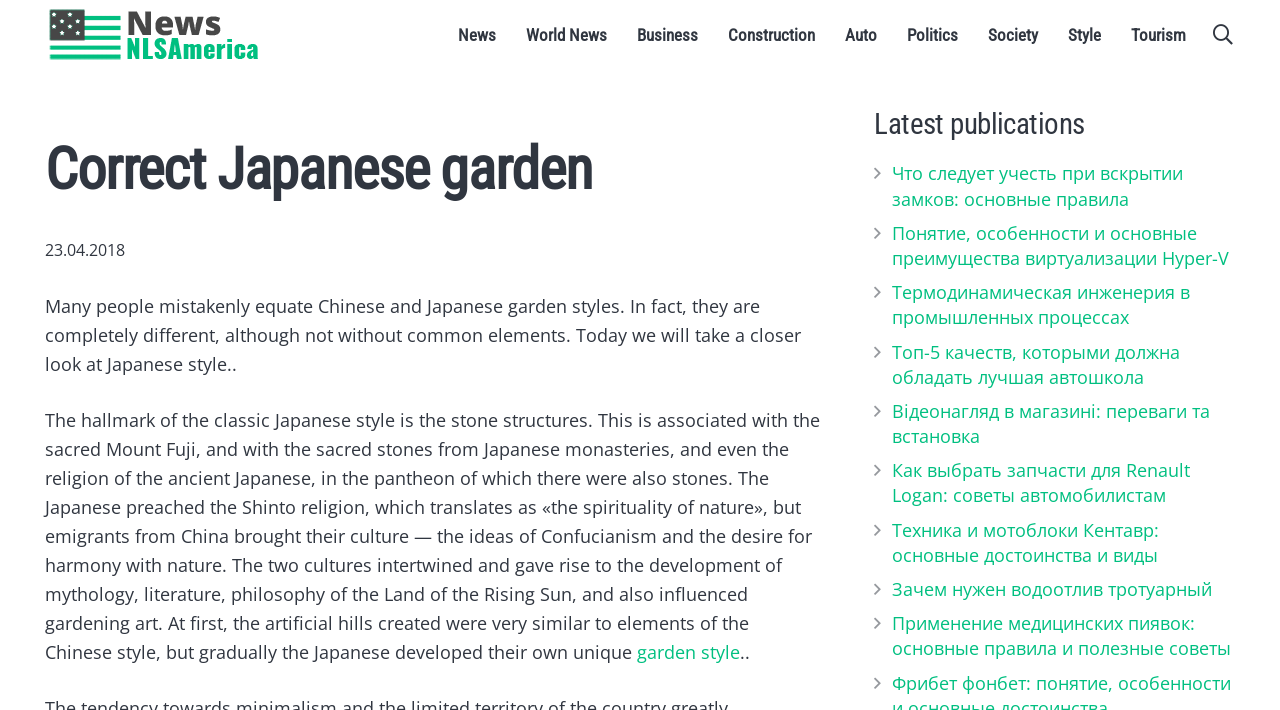Create a detailed narrative describing the layout and content of the webpage.

This webpage is about Japanese garden styles, with a focus on the differences between Chinese and Japanese gardens. At the top, there is a navigation menu with 11 links, including "News", "World News", "Business", and "Style", among others. Below the navigation menu, there is a heading that reads "Correct Japanese garden" and a timestamp "23.04.2018".

The main content of the webpage is a long paragraph of text that explains the unique features of Japanese garden styles, including the use of stone structures and the influence of Shinto religion and Confucianism. The text also mentions the development of Japanese mythology, literature, and philosophy.

To the right of the main content, there is a section titled "Latest publications" with 8 links to various articles on different topics, including technology, education, and automotive.

There is also a link to "garden style" within the main content, which is likely a related article or resource. Overall, the webpage appears to be an informative article about Japanese garden styles, with additional resources and links to other topics.